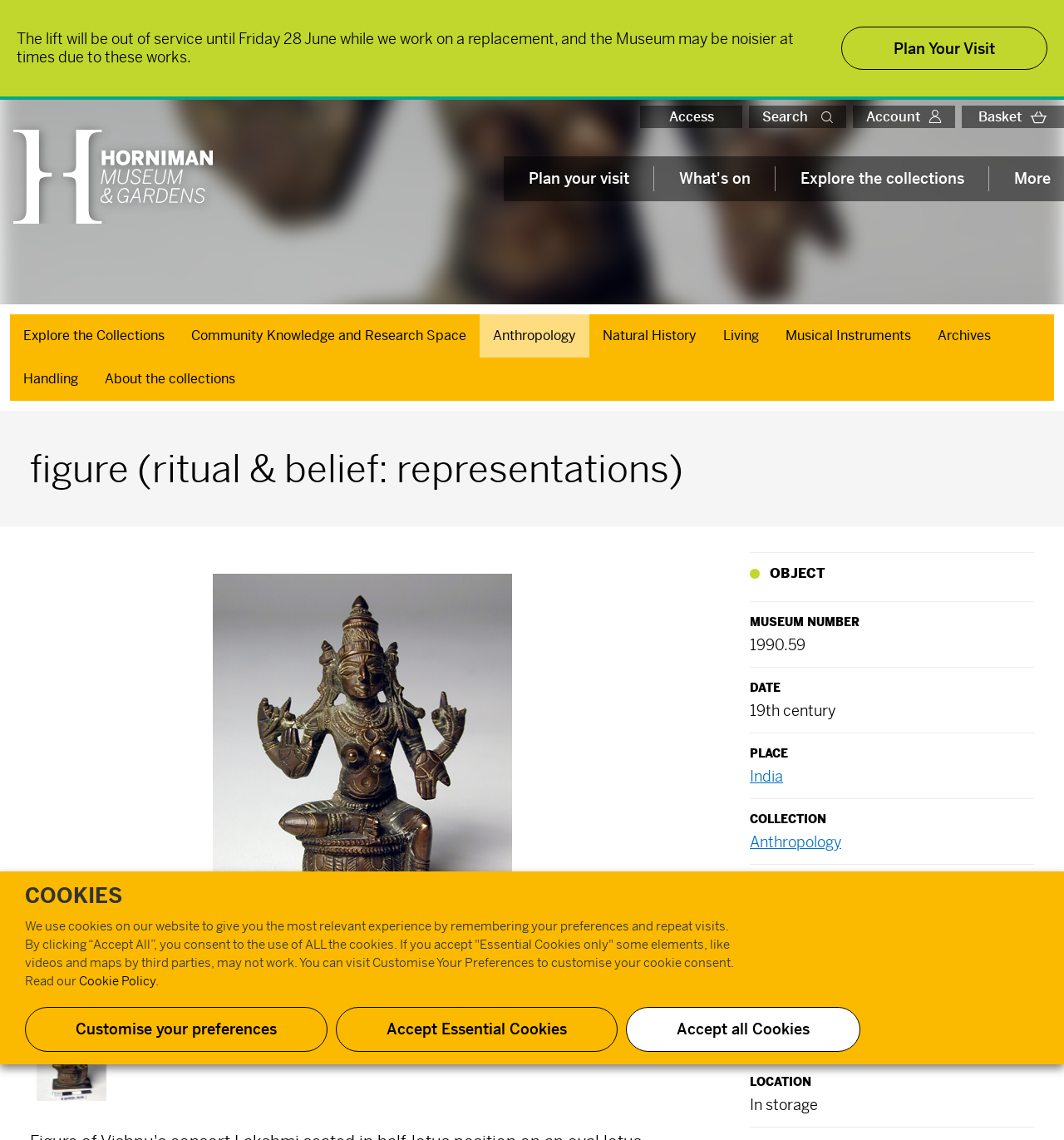Offer an in-depth caption of the entire webpage.

The webpage is about a figure from the Horniman Museum and Gardens, specifically a representation of ritual and belief. At the top of the page, there is a notification about the lift being out of service until June 28 and a warning about potential noise due to construction work.

Below the notification, there is a header section with several links, including "Plan Your Visit", "Access button", a search bar, and buttons for account and basket. 

Underneath the header, there are several links to different sections of the website, such as "What's on", "Explore the collections", "Schools", "Support Us", and "News and Stories". 

The main content of the page is about the figure, with a heading "figure (ritual & belief: representations)" and an image of the figure. There are several links to related topics, such as "Explore the Collections", "Community Knowledge and Research Space", and "Anthropology".

Below the image, there is a section with detailed information about the figure, including its object number, museum number, date, place, collection, measurements, material, technique, category, and location. 

At the bottom of the page, there is a cookie consent dialog with a heading "COOKIES" and a description of the website's cookie policy. There are buttons to customize cookie preferences, accept essential cookies, or accept all cookies.